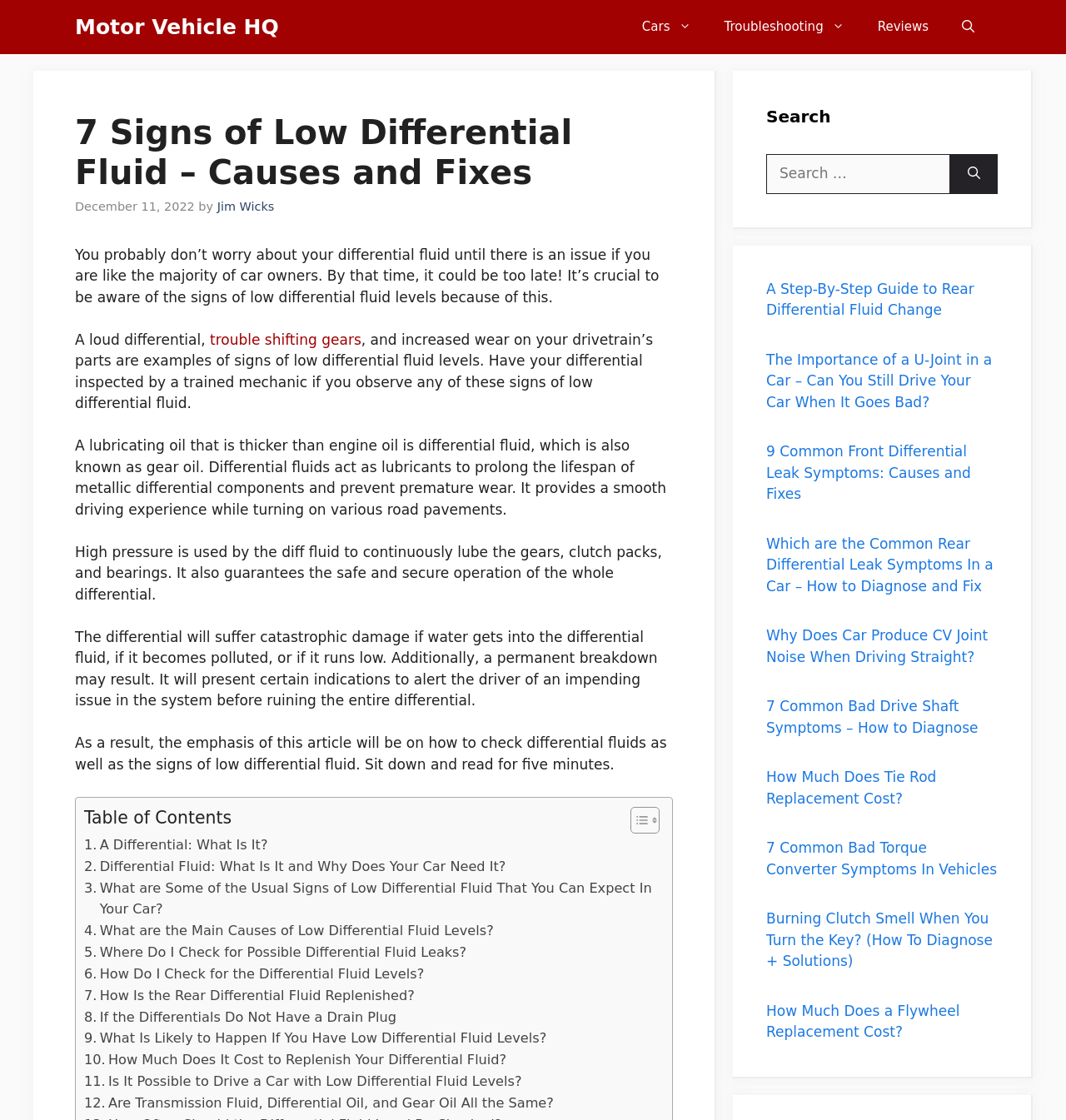Bounding box coordinates are to be given in the format (top-left x, top-left y, bottom-right x, bottom-right y). All values must be floating point numbers between 0 and 1. Provide the bounding box coordinate for the UI element described as: parent_node: Search for: aria-label="Search"

[0.891, 0.138, 0.936, 0.173]